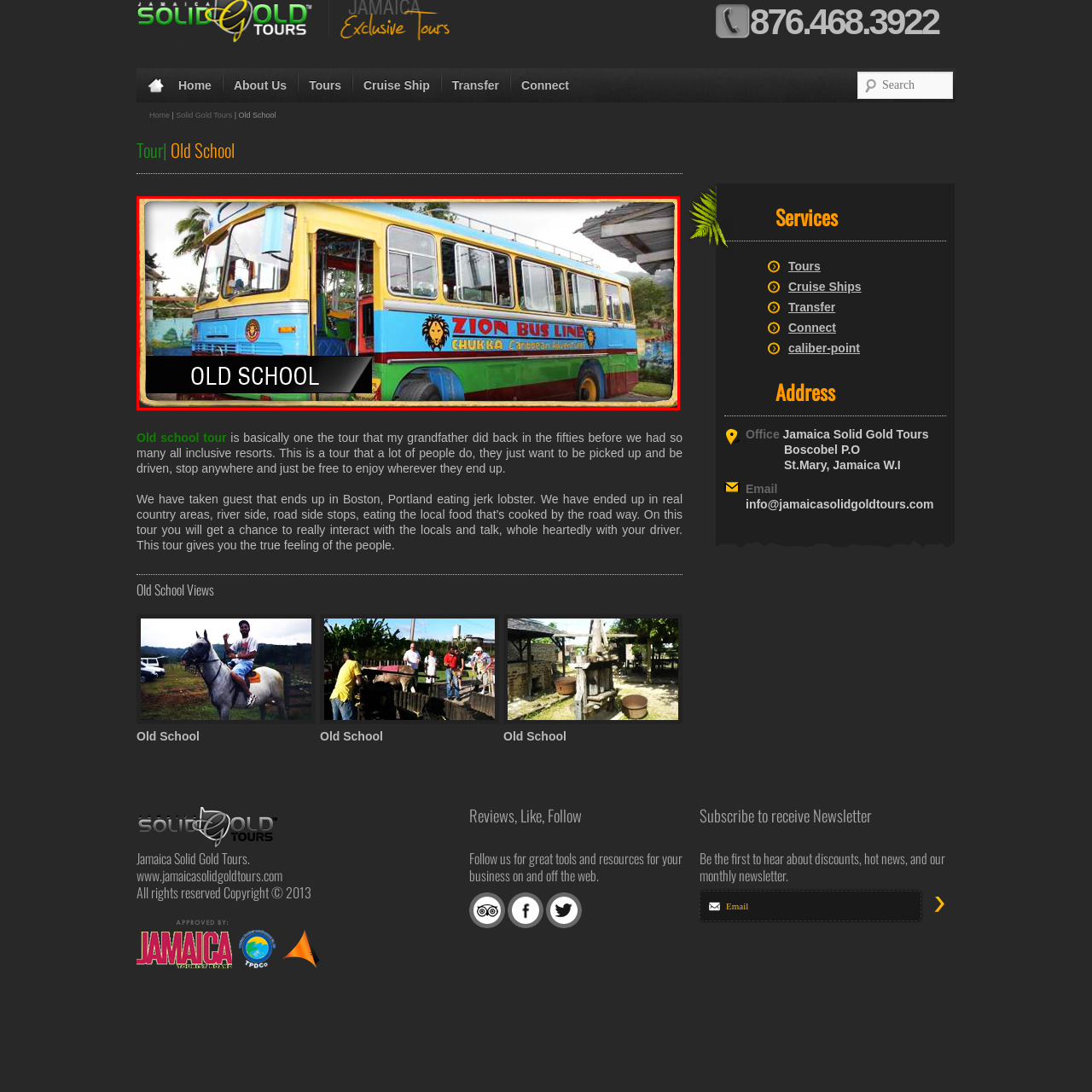Explain in detail what is shown in the red-bordered image.

The image features a vibrant, retro-style bus adorned with the emblem of the "Zion Bus Line," emblematic of the "Old School" travel experience. The bus's exterior is painted in a lively combination of yellow, blue, and green, evoking a sense of nostalgia for classic Caribbean transport. Its design reflects the charm of earlier times in travel, inviting passengers to embark on an adventure with a personal touch. The interior hints at a colorful and welcoming atmosphere, perfect for those looking to explore the scenic local routes. The caption emphasizes the unique character of this transportation option, showcasing its link to traditional travel experiences, reminiscent of tours that connect travelers with local culture and communities.